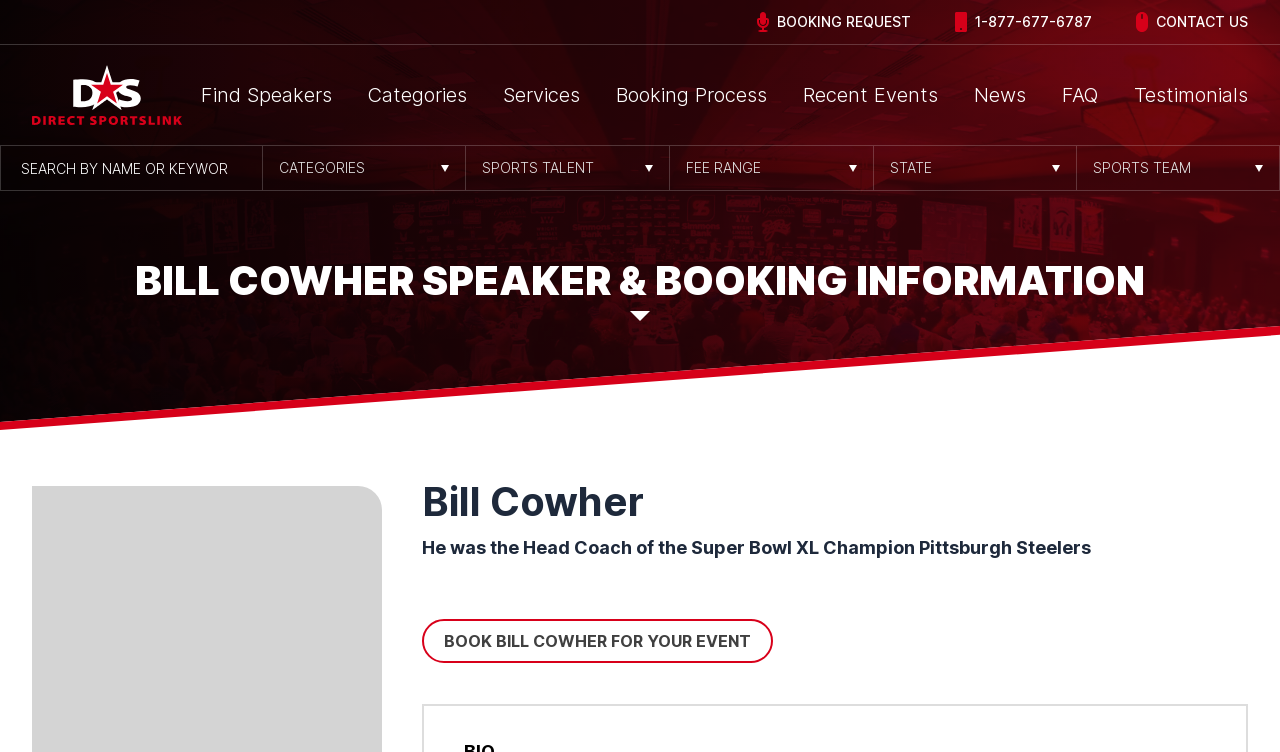Specify the bounding box coordinates of the area that needs to be clicked to achieve the following instruction: "Find speakers".

[0.157, 0.11, 0.259, 0.142]